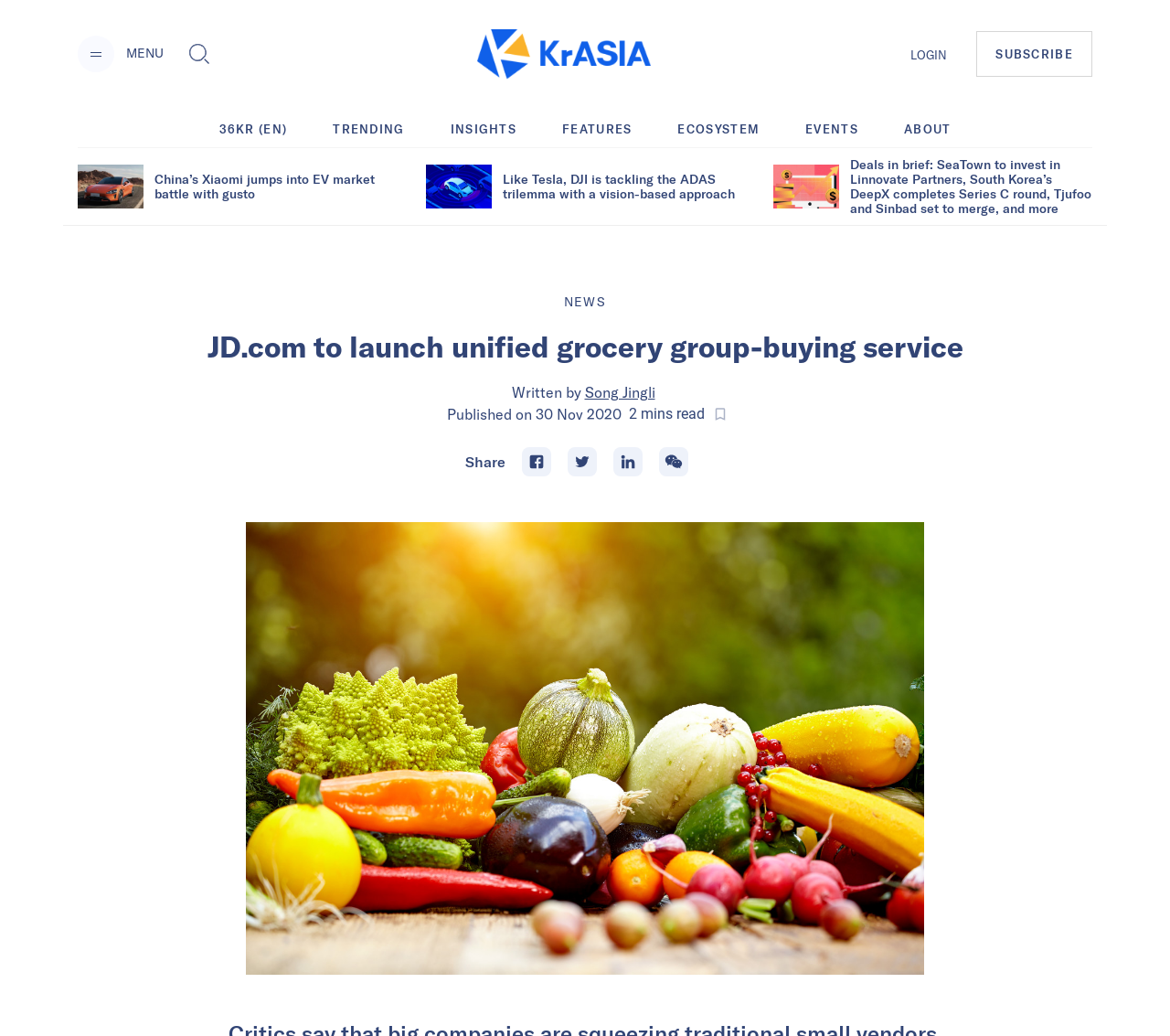Please identify the bounding box coordinates of the element's region that I should click in order to complete the following instruction: "Click the menu button". The bounding box coordinates consist of four float numbers between 0 and 1, i.e., [left, top, right, bottom].

[0.066, 0.035, 0.098, 0.07]